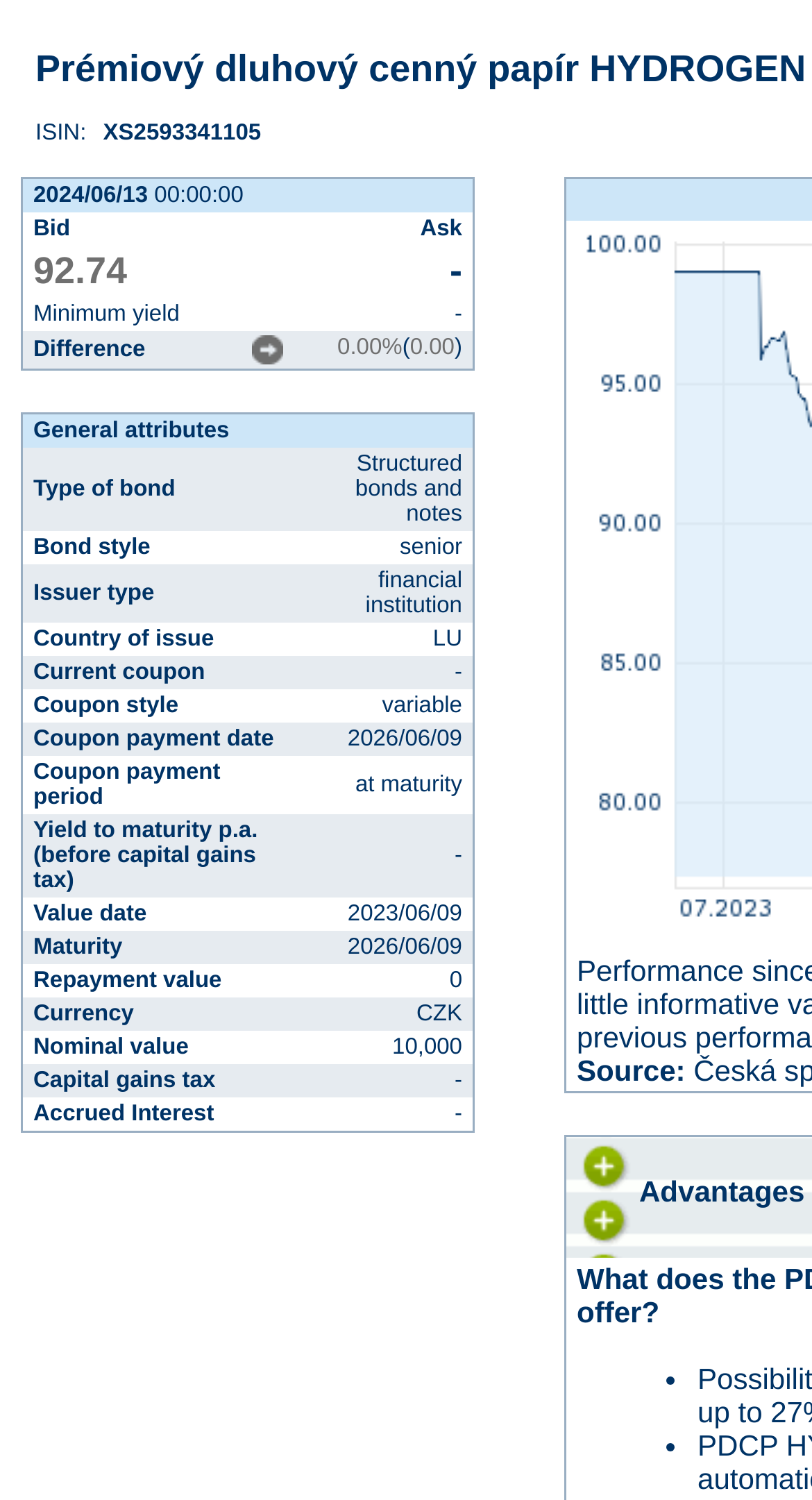Answer the following query concisely with a single word or phrase:
What is the issuer type?

financial institution